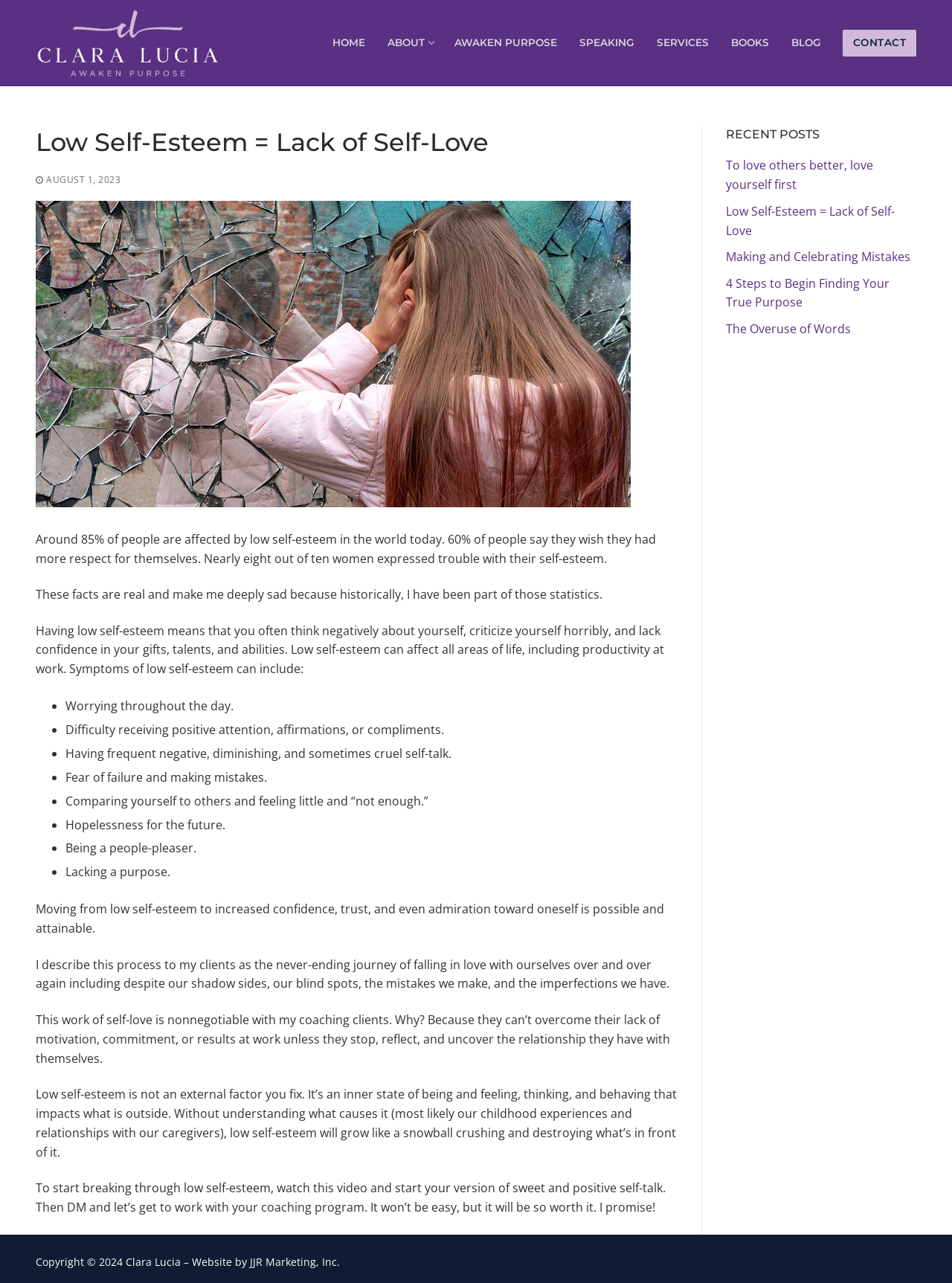Answer the question in a single word or phrase:
What is the author's name?

Clara Lucia